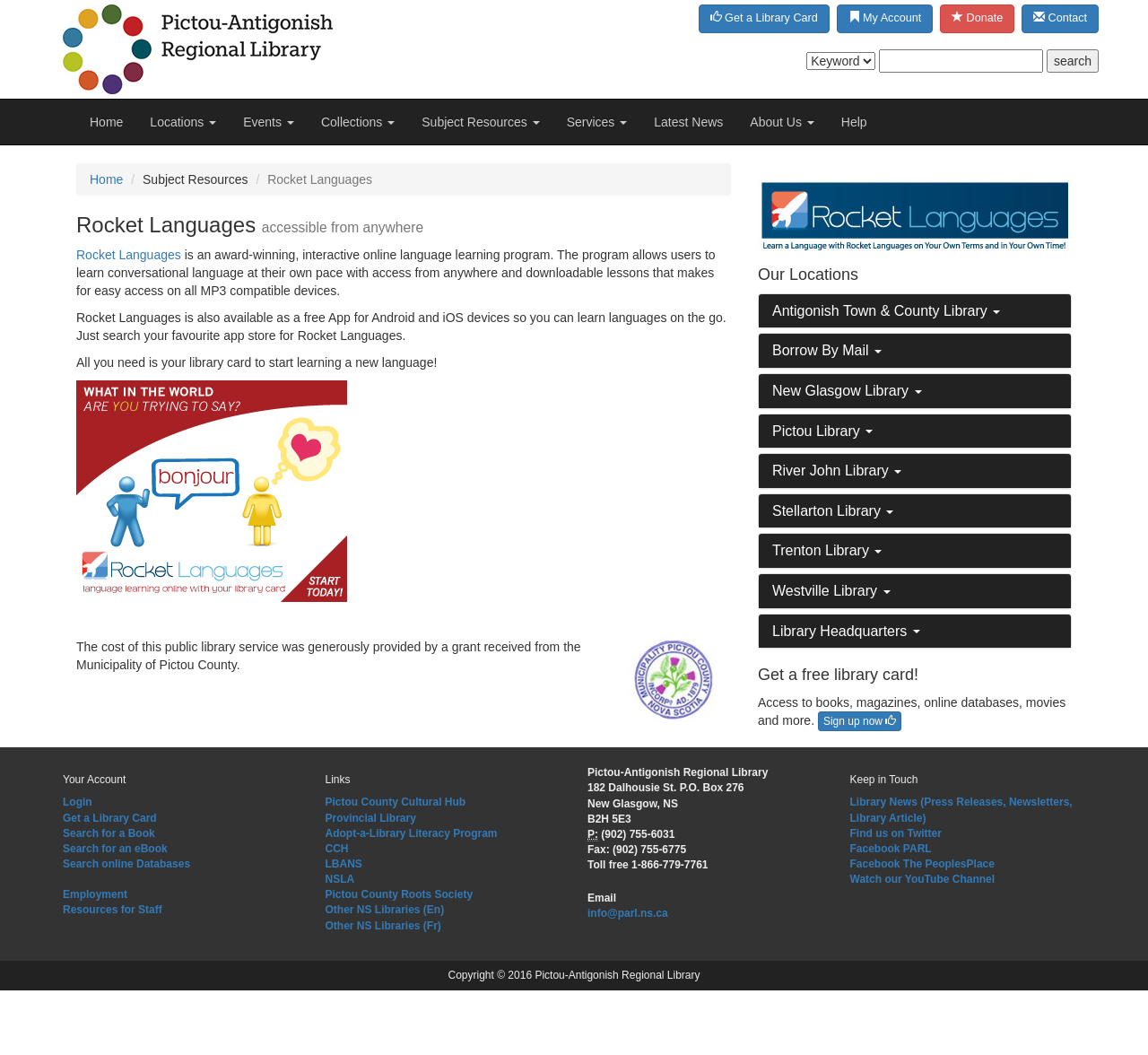Please answer the following question using a single word or phrase: 
How can I access Rocket Languages?

With a library card